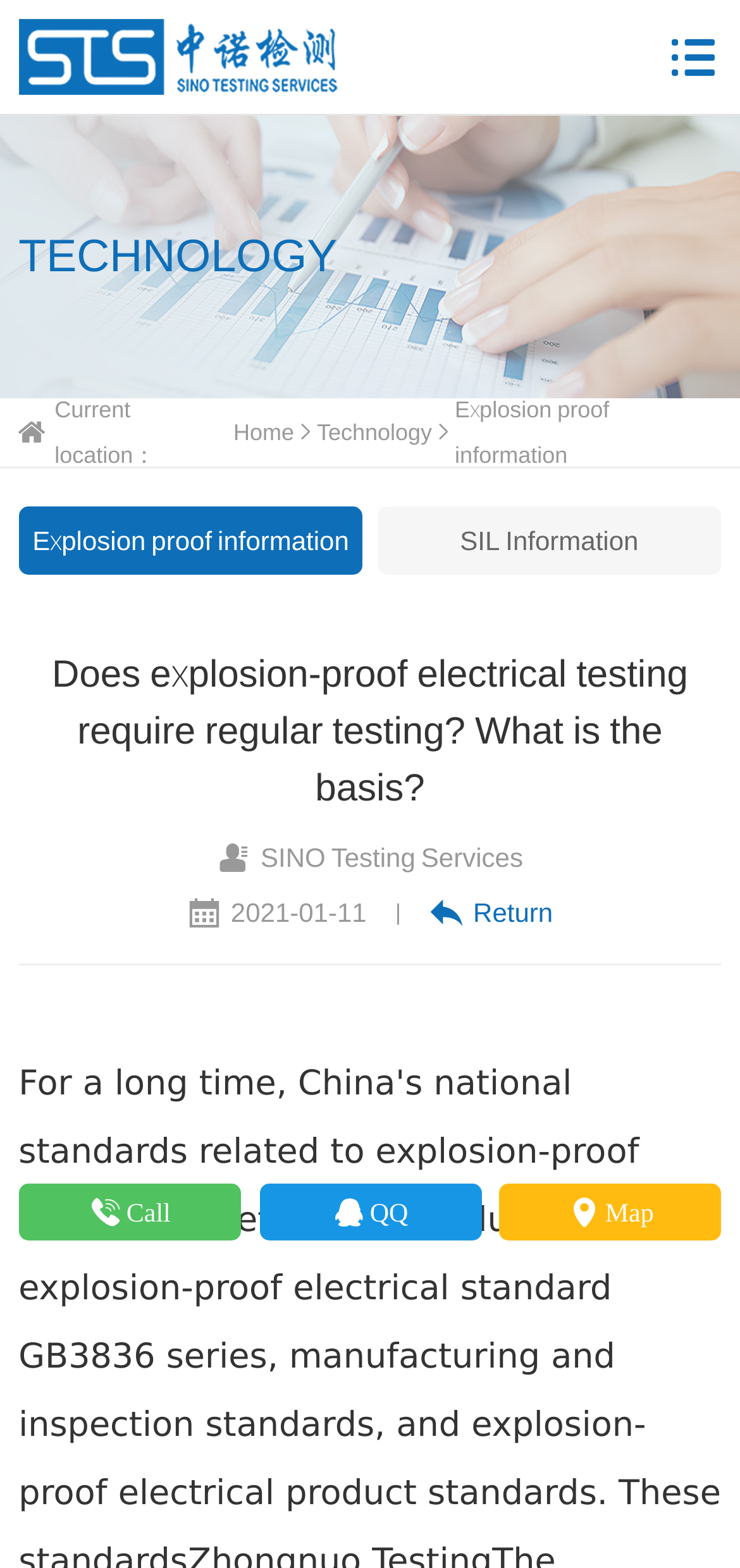Please locate the UI element described by "Technology" and provide its bounding box coordinates.

[0.428, 0.261, 0.584, 0.29]